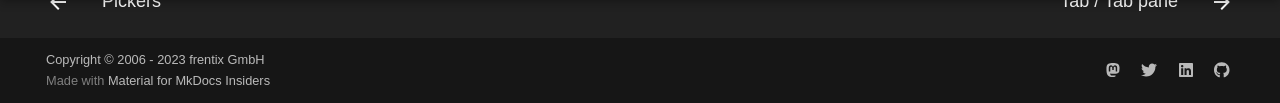How many social media links are there?
Respond to the question with a single word or phrase according to the image.

4